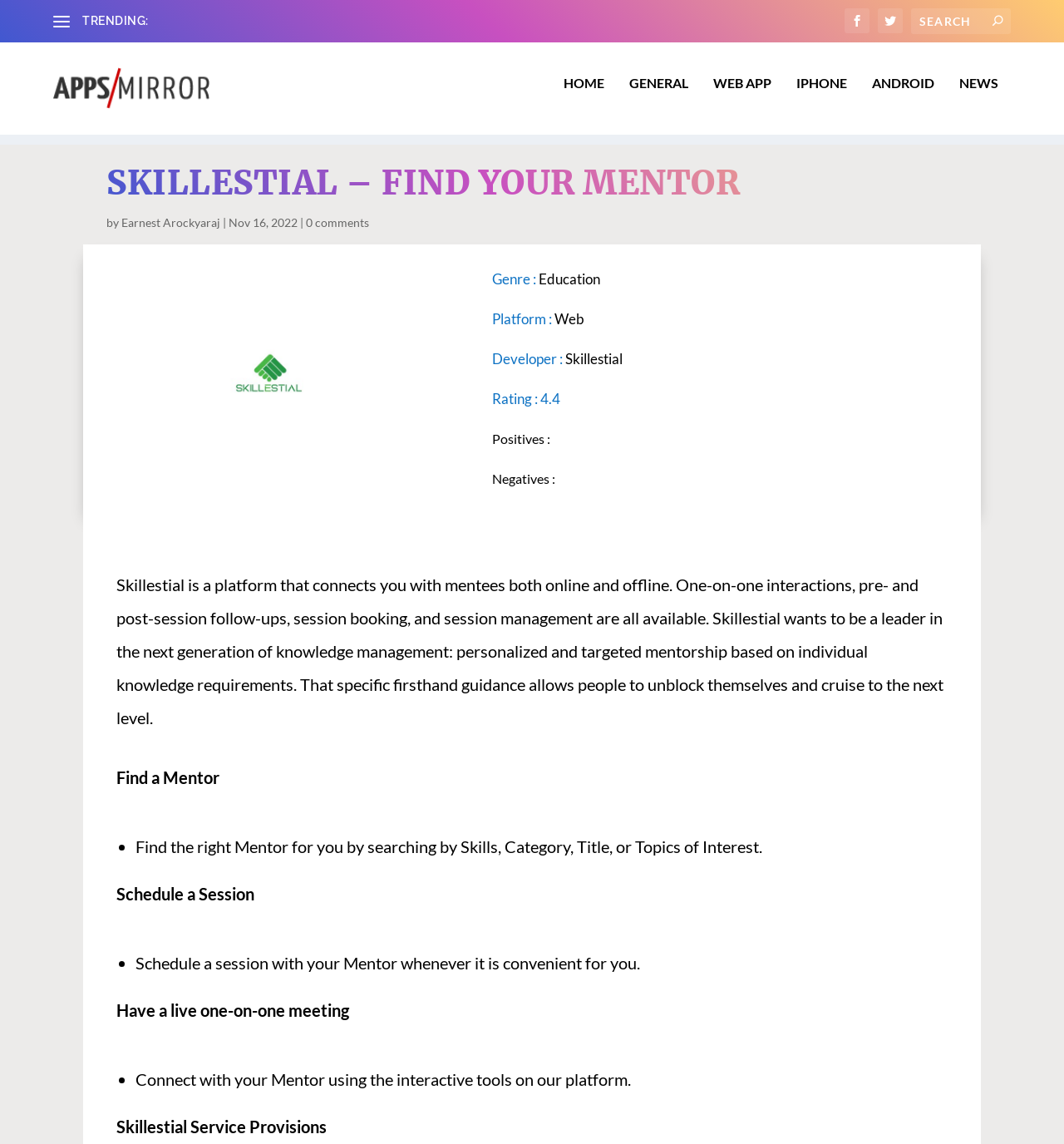Can you identify and provide the main heading of the webpage?

SKILLESTIAL – FIND YOUR MENTOR